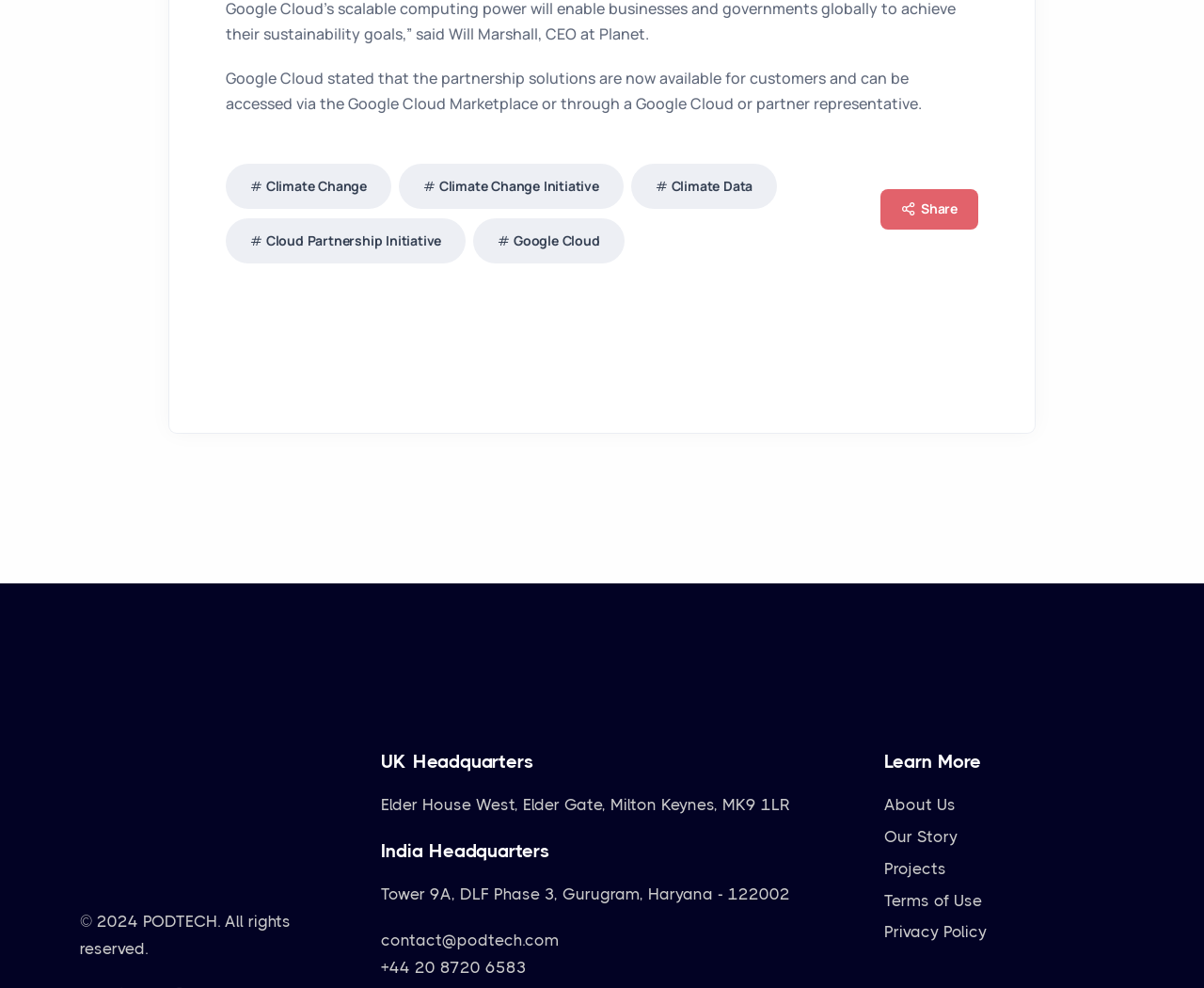Provide a one-word or short-phrase answer to the question:
What is the phone number for contact?

+44 20 8720 6583